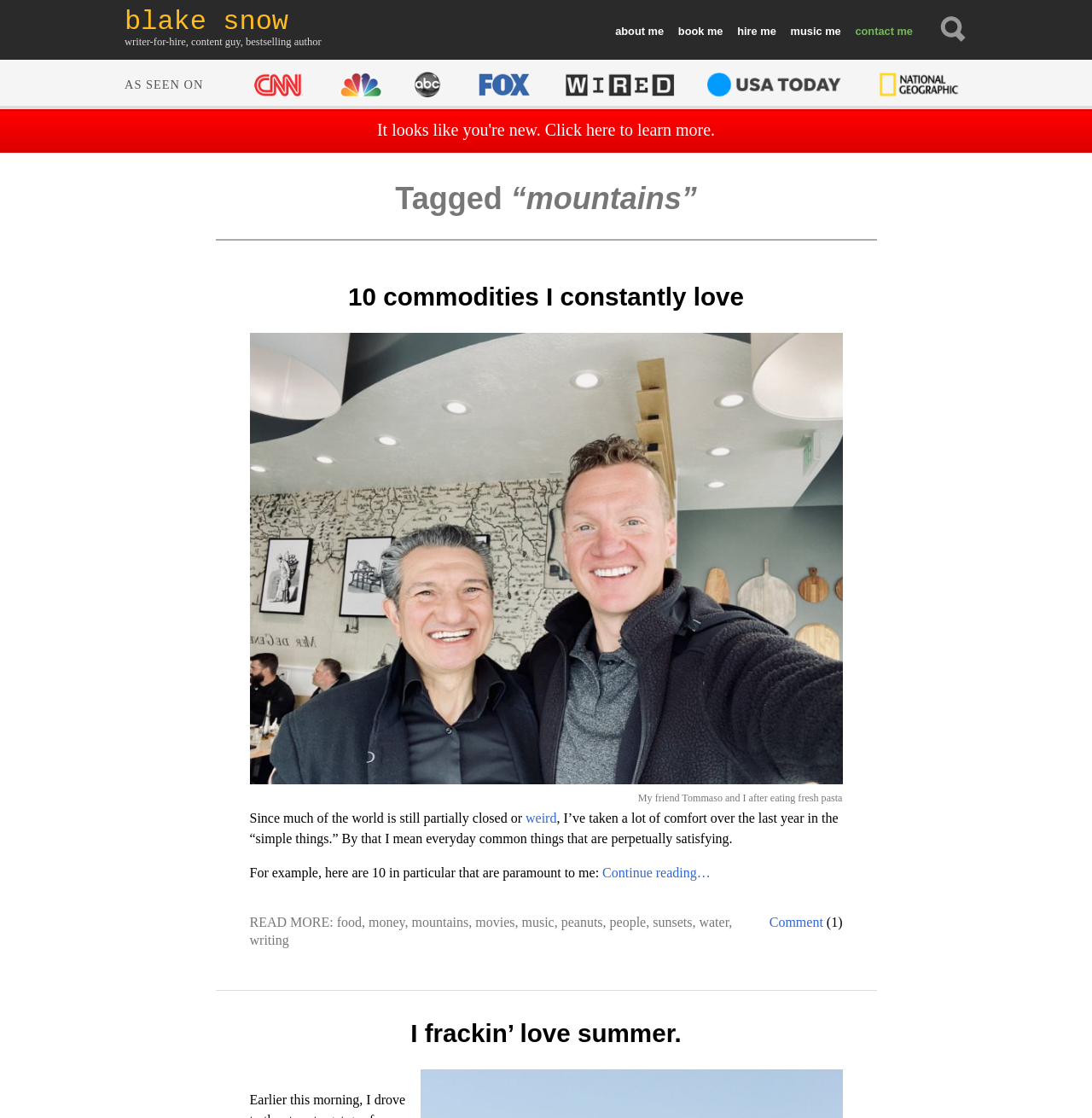What is the author's attitude towards 'simple things'?
Based on the image, give a one-word or short phrase answer.

comfort